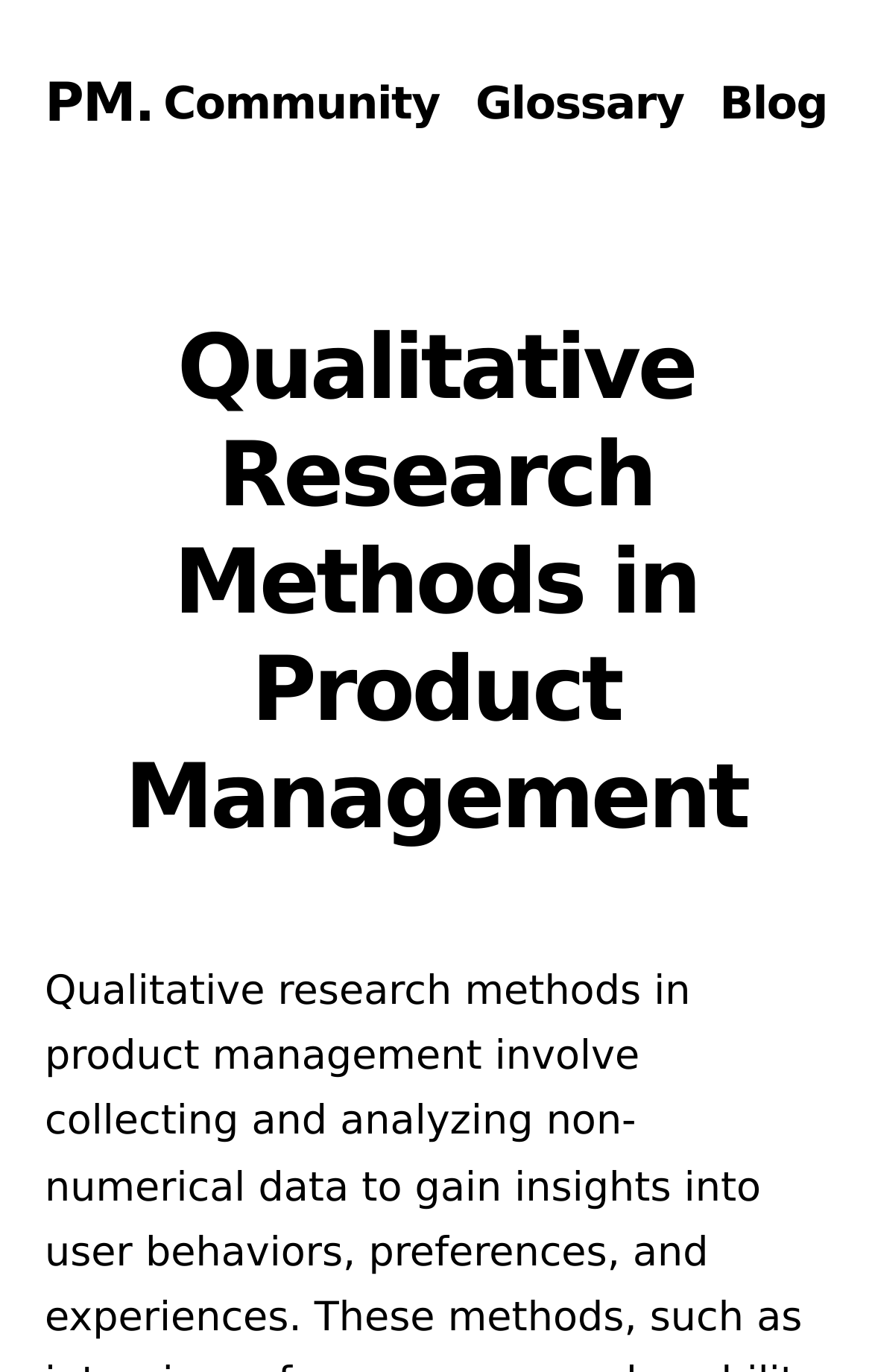Summarize the webpage comprehensively, mentioning all visible components.

The webpage is about qualitative research methods in product management. At the top left, there is a heading "PM" which is a link. To the right of it, there are three links: "Community", "Glossary", and "Blog", which are part of a heading "CommunityGlossaryBlog". Below the top section, there is a main heading "Qualitative Research Methods in Product Management" that spans the entire width of the page, taking up most of the vertical space. This heading seems to be the title of the main content, which is likely to provide an in-depth exploration of how qualitative research methods can provide deep insights into user needs and guide product development, as hinted by the meta description.